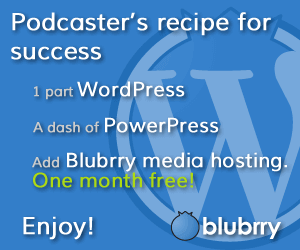Describe every aspect of the image in detail.

The image presents a promotional graphic aimed at aspiring podcasters, emphasizing a simple 'recipe for success.' It creatively highlights the essential components needed to launch a podcast, incorporating a playful and engaging design. Key elements include:

- **1 part WordPress**: Suggesting the use of WordPress as a foundational platform, recognized for its user-friendliness and versatility in building websites.
- **A dash of PowerPress**: Encouraging the inclusion of the PowerPress plugin, which provides tools specifically for podcasting, enhancing the functionality of WordPress.
- **Add Blubrry media hosting**: Promoting Blubrry as a reliable media hosting option for podcasters, known for its quality and ease of integration with WordPress.

The offer of "**One month free!**" adds an enticing incentive, encouraging potential users to try Blubrry's services without immediate financial commitment. The closing line, "**Enjoy!**", reinforces a positive and inviting tone, inviting podcasters to embark on their journey with enthusiasm. The design features Blubrry's logo, integrating branding effectively and making the offer visually appealing.